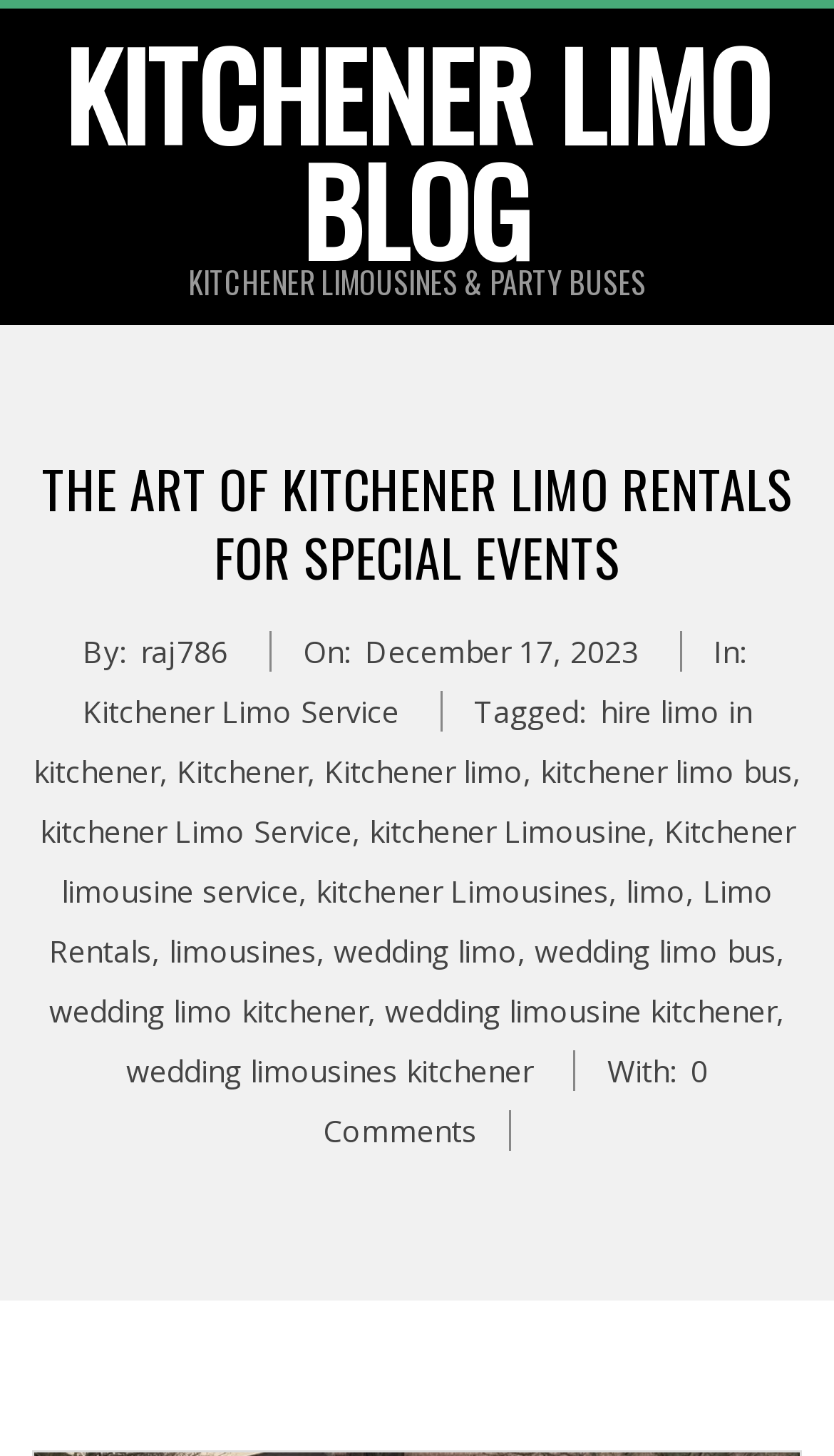Locate the bounding box coordinates of the segment that needs to be clicked to meet this instruction: "Visit the author's page by clicking on raj786".

[0.168, 0.433, 0.273, 0.461]